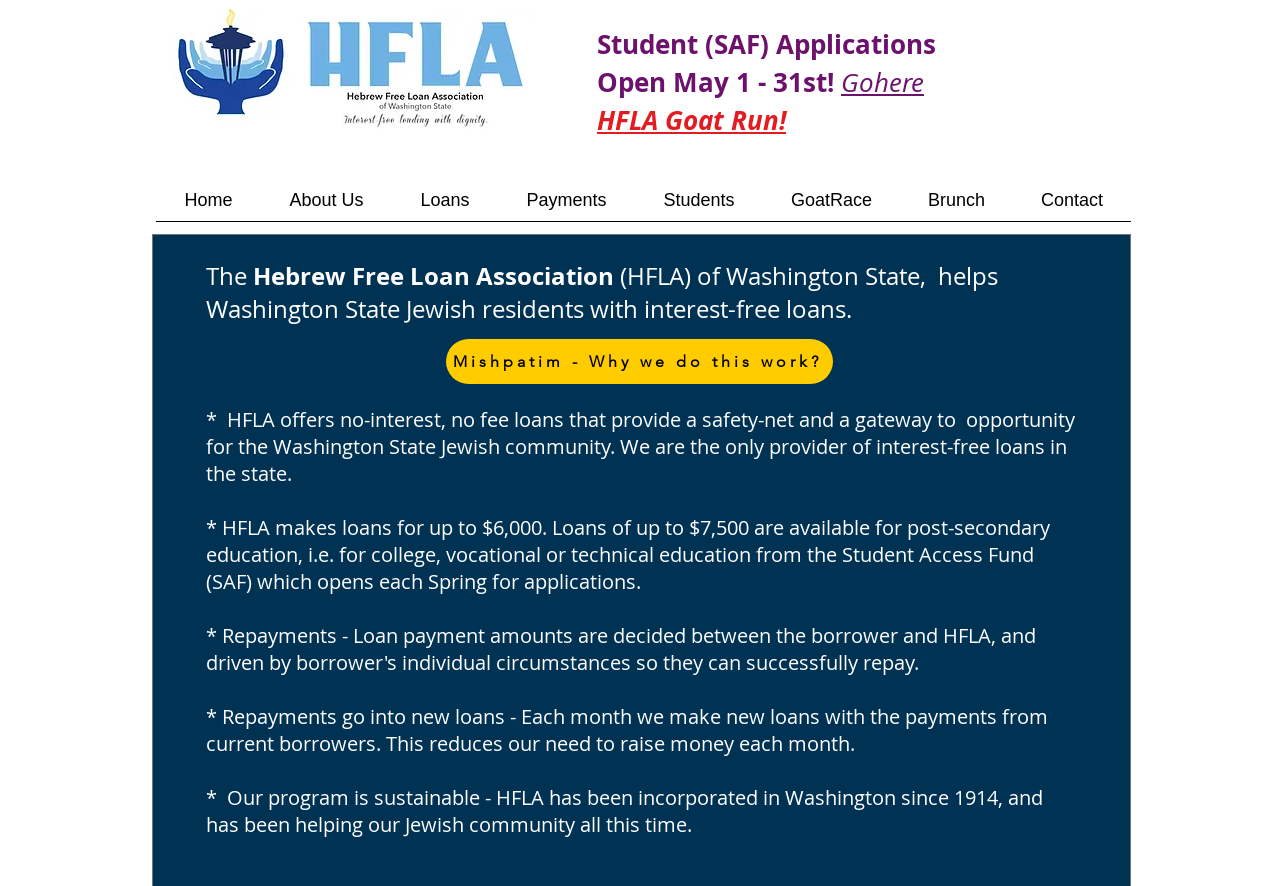Predict the bounding box coordinates of the area that should be clicked to accomplish the following instruction: "Learn more about 'Mishpatim - Why we do this work?'". The bounding box coordinates should consist of four float numbers between 0 and 1, i.e., [left, top, right, bottom].

[0.348, 0.383, 0.651, 0.434]